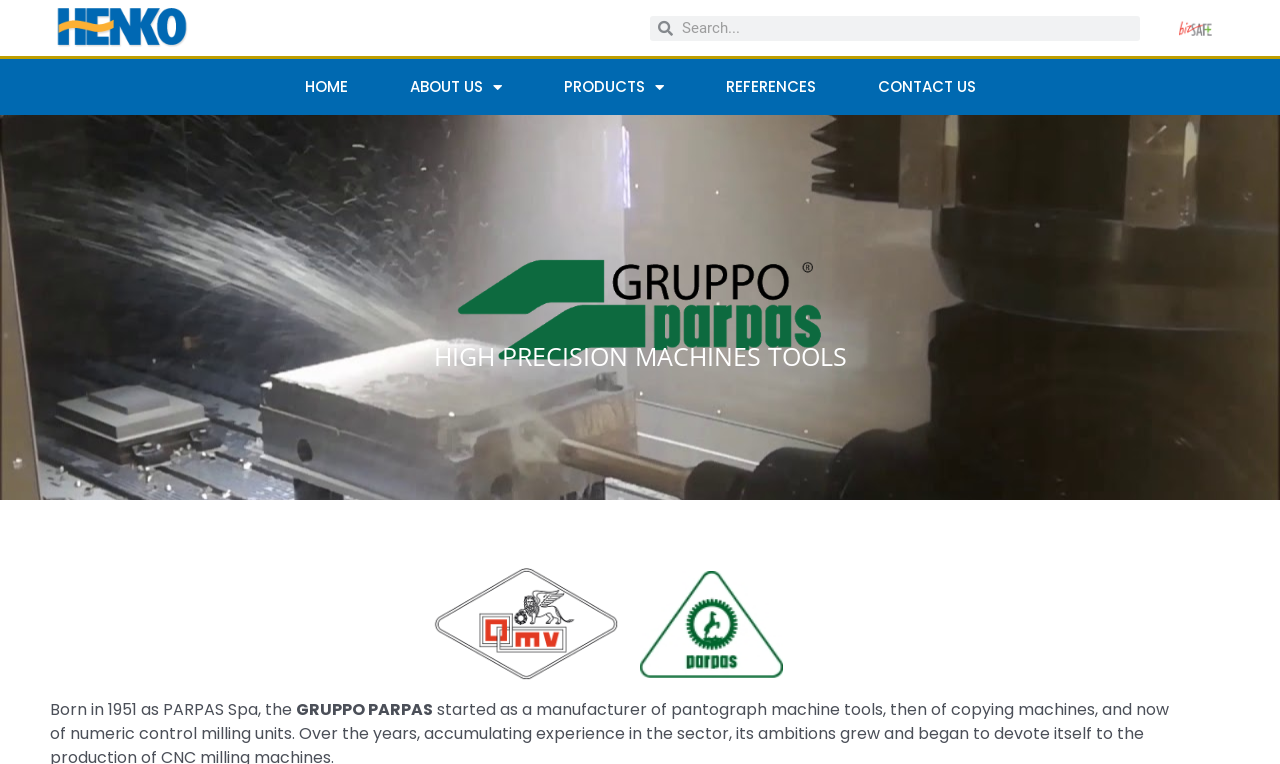Answer the question using only a single word or phrase: 
What is the purpose of the search box?

To search